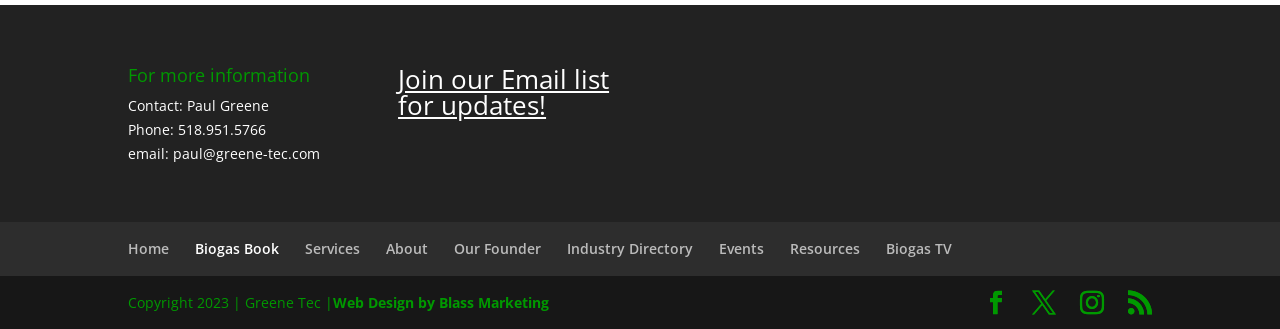What is the email address to contact Paul Greene?
Using the visual information, respond with a single word or phrase.

paul@greene-tec.com